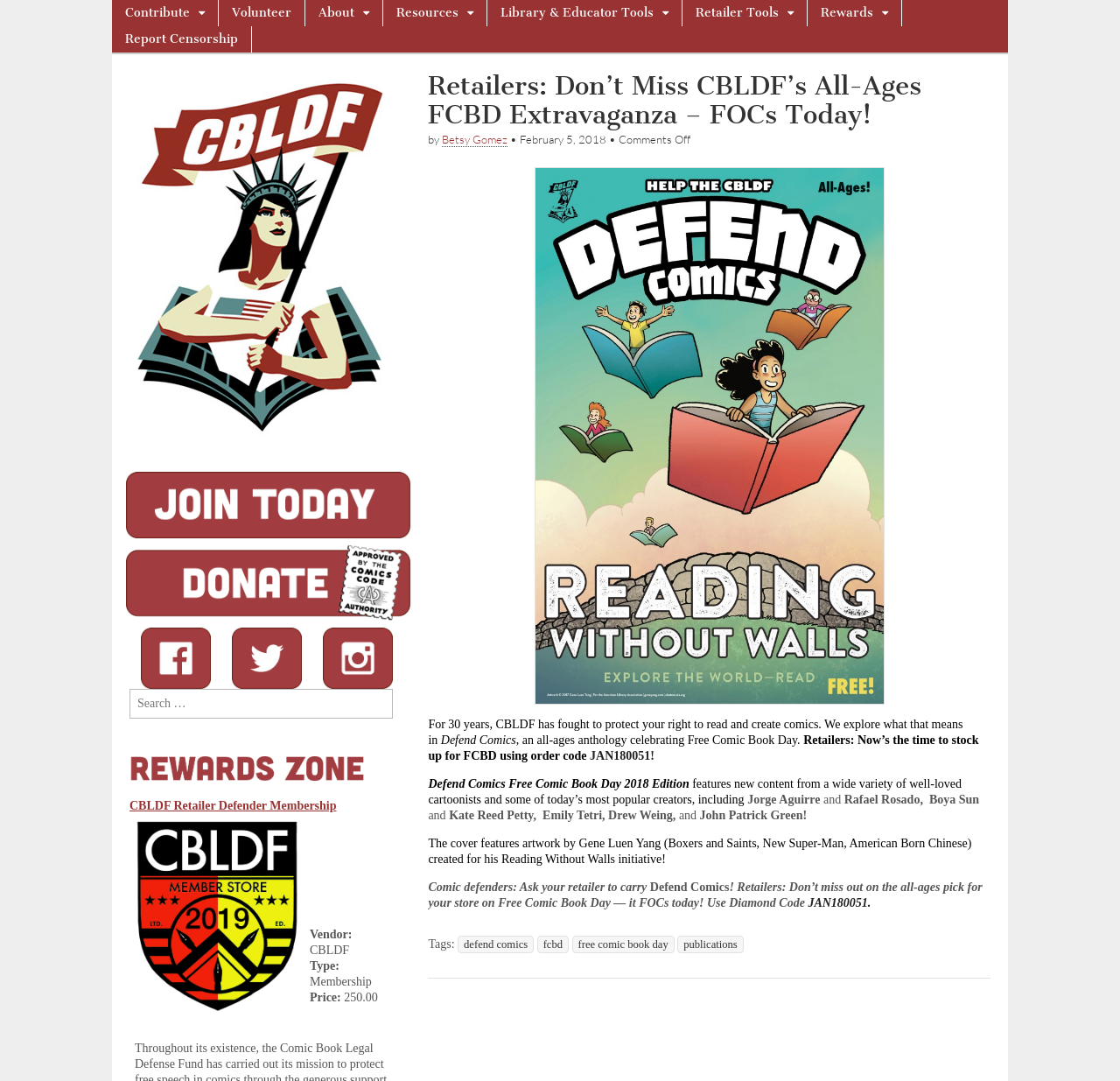Please provide the bounding box coordinates in the format (top-left x, top-left y, bottom-right x, bottom-right y). Remember, all values are floating point numbers between 0 and 1. What is the bounding box coordinate of the region described as: 630.969.1732

None